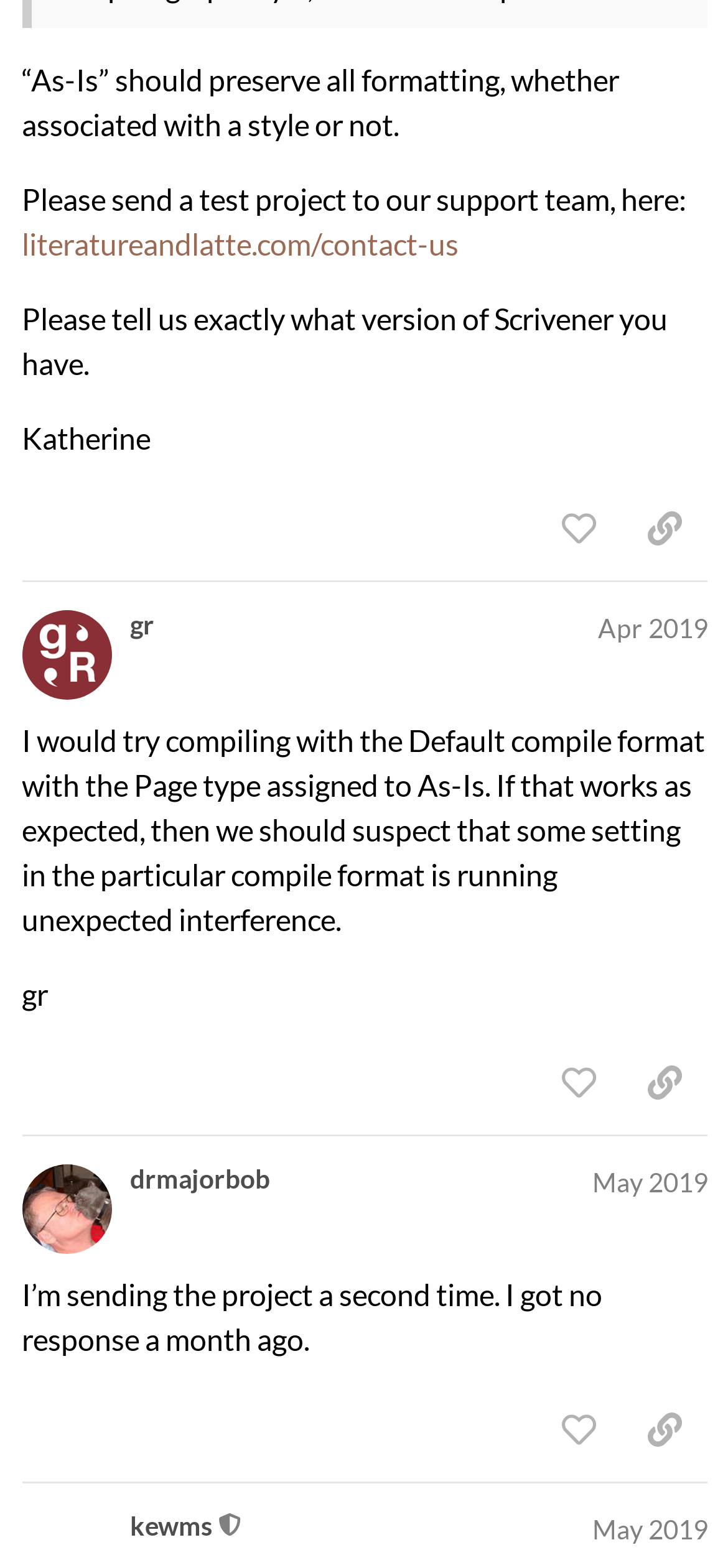Using the provided description: "drmajorbob", find the bounding box coordinates of the corresponding UI element. The output should be four float numbers between 0 and 1, in the format [left, top, right, bottom].

[0.179, 0.743, 0.371, 0.763]